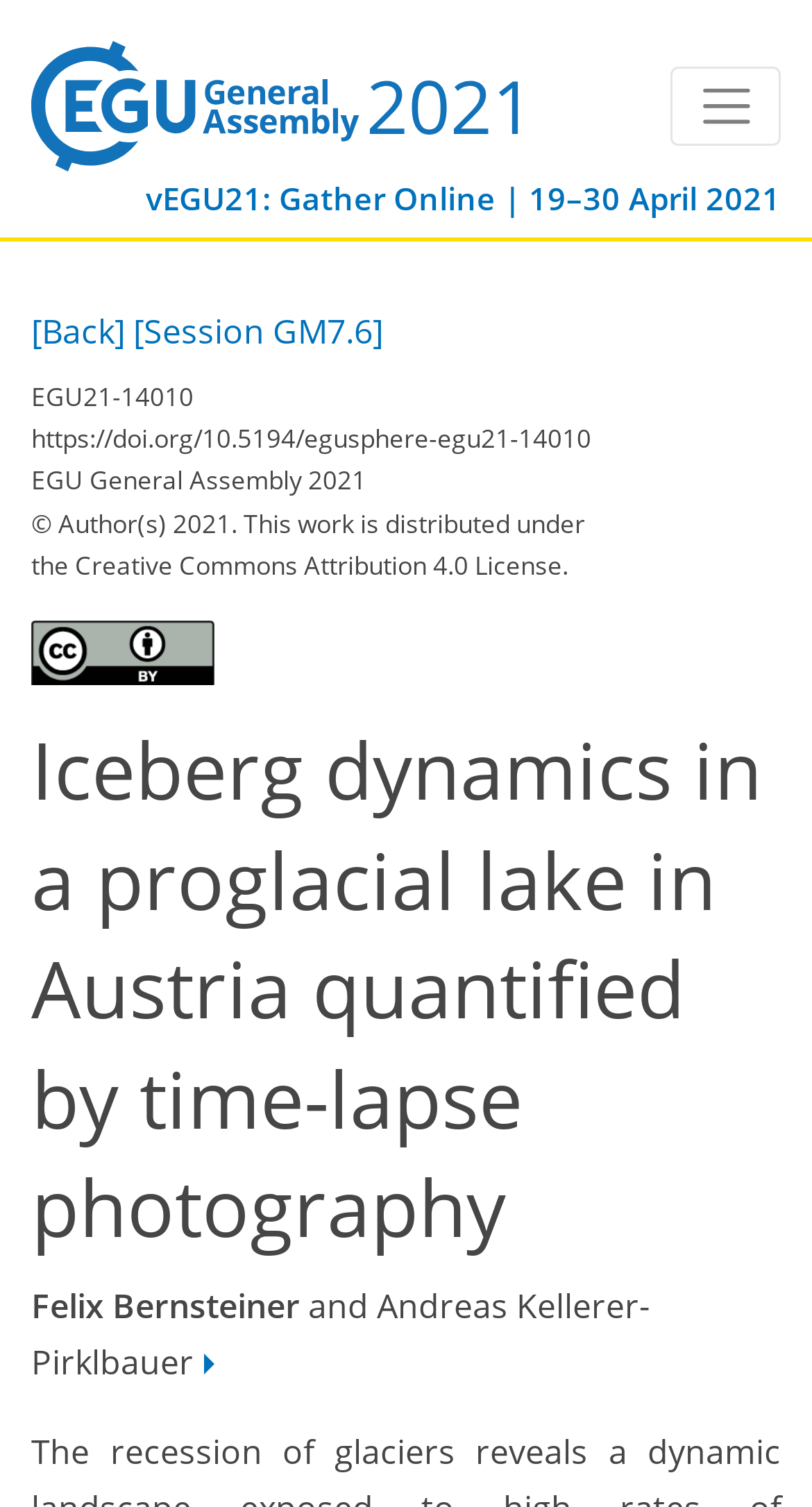Provide the bounding box coordinates, formatted as (top-left x, top-left y, bottom-right x, bottom-right y), with all values being floating point numbers between 0 and 1. Identify the bounding box of the UI element that matches the description: [Back]

[0.038, 0.204, 0.154, 0.235]